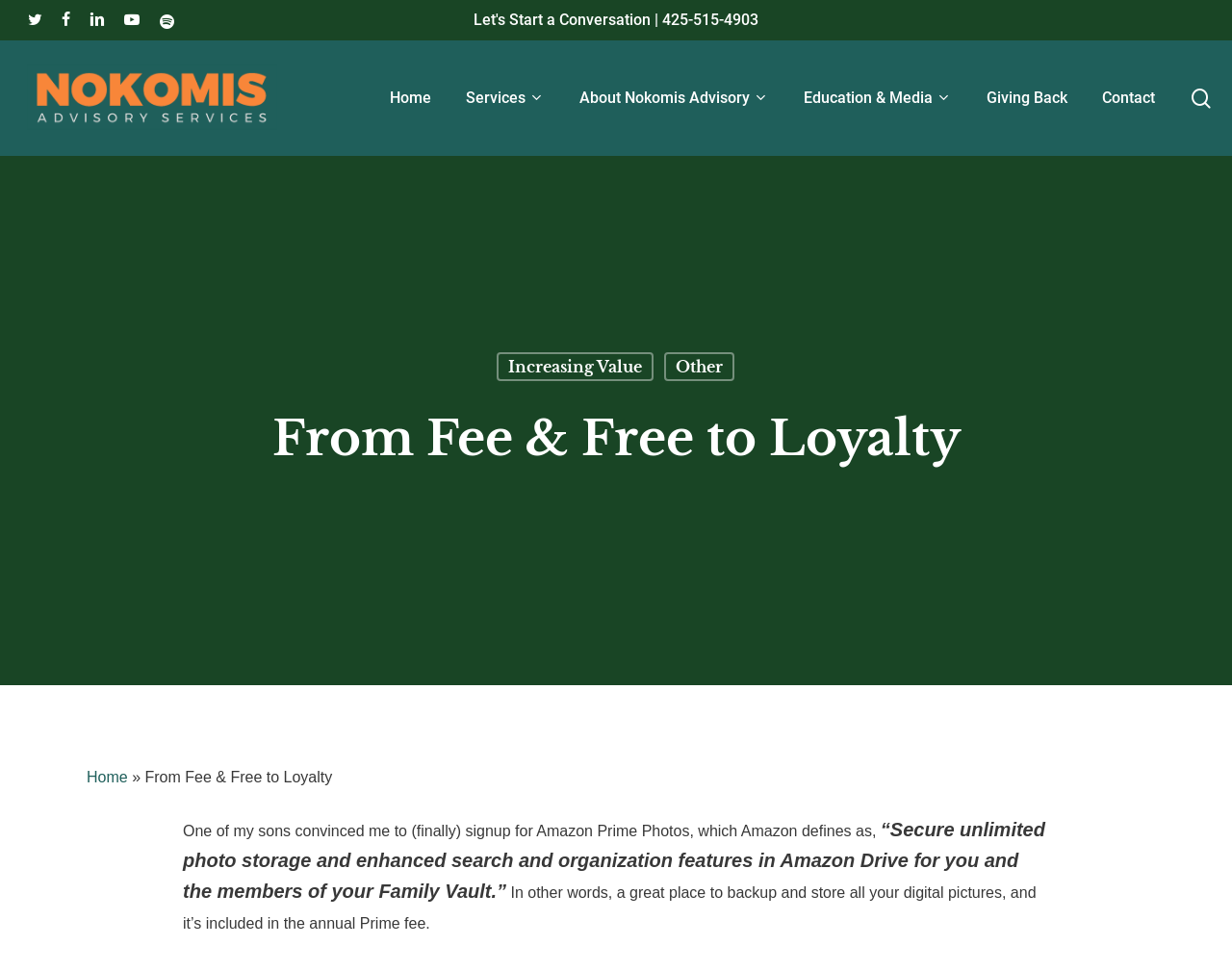Please find the bounding box coordinates of the element's region to be clicked to carry out this instruction: "Go to Home page".

[0.316, 0.087, 0.35, 0.115]